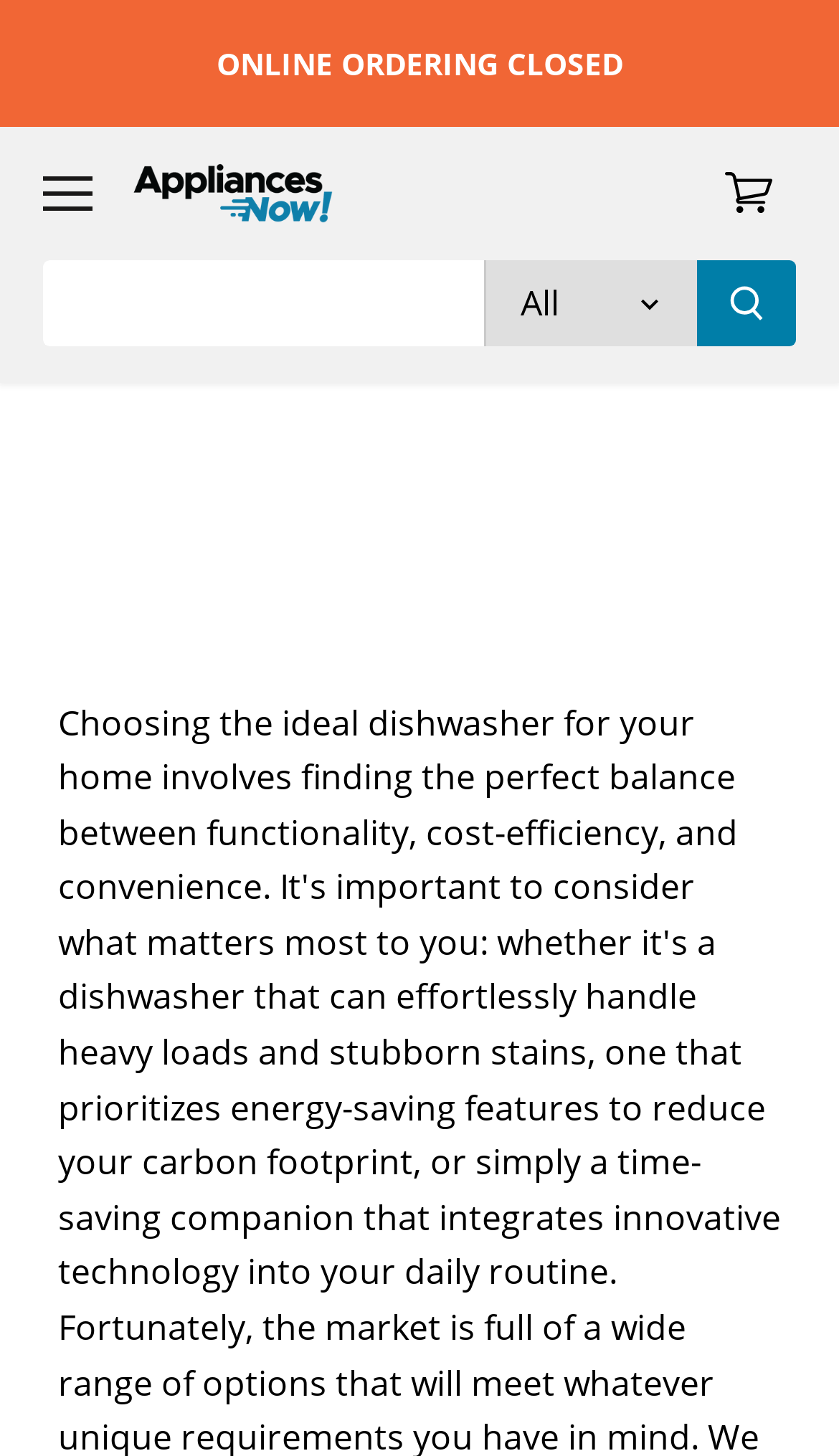Using the provided element description: "aria-label="Open navigation"", identify the bounding box coordinates. The coordinates should be four floats between 0 and 1 in the order [left, top, right, bottom].

[0.051, 0.121, 0.11, 0.145]